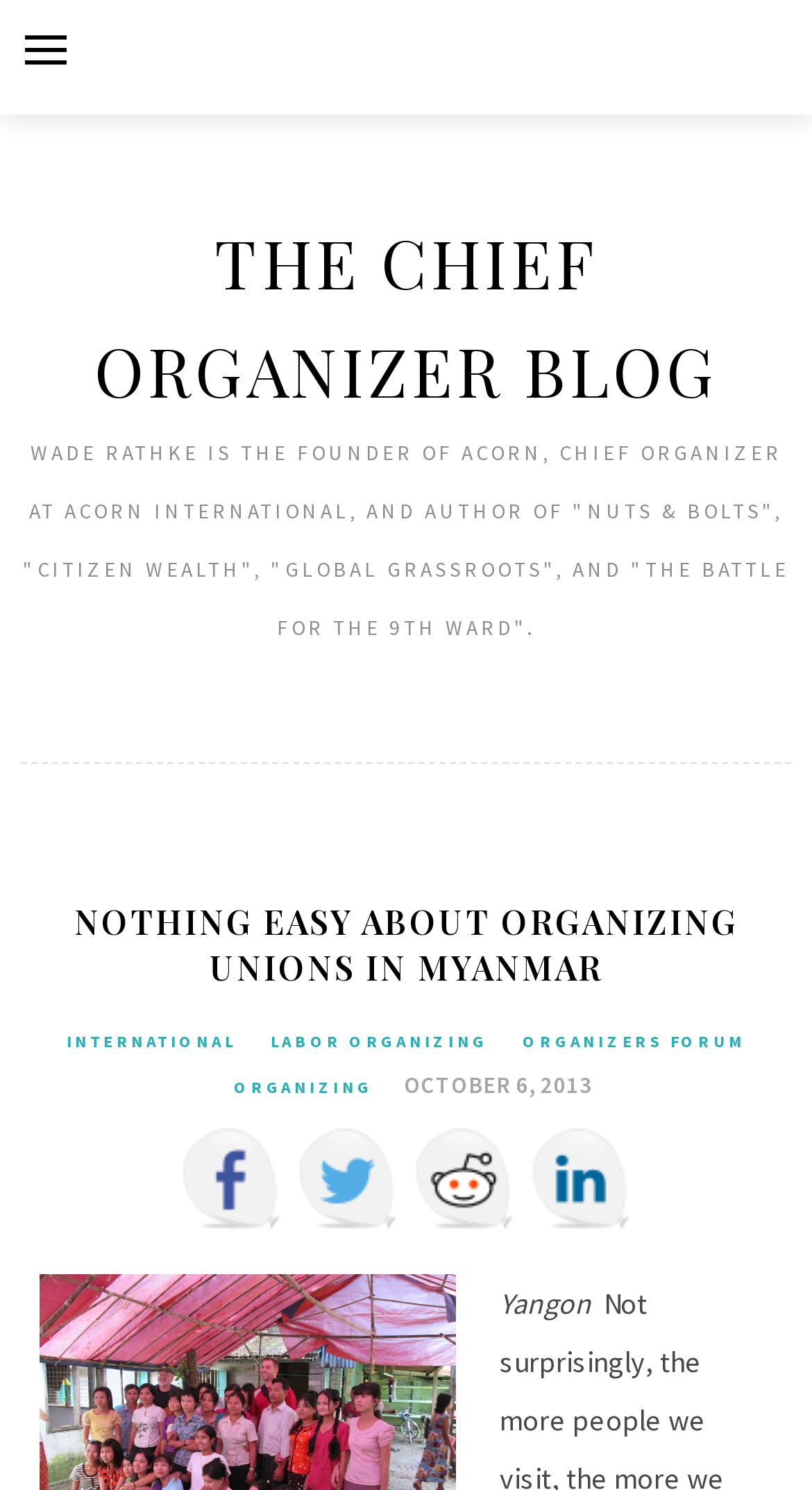What are the social media platforms mentioned?
Based on the image, answer the question in a detailed manner.

The question asks for the social media platforms mentioned, which can be found in the link elements with the text 'Facebook', 'twitter', 'reddit', and 'linkedin', respectively.